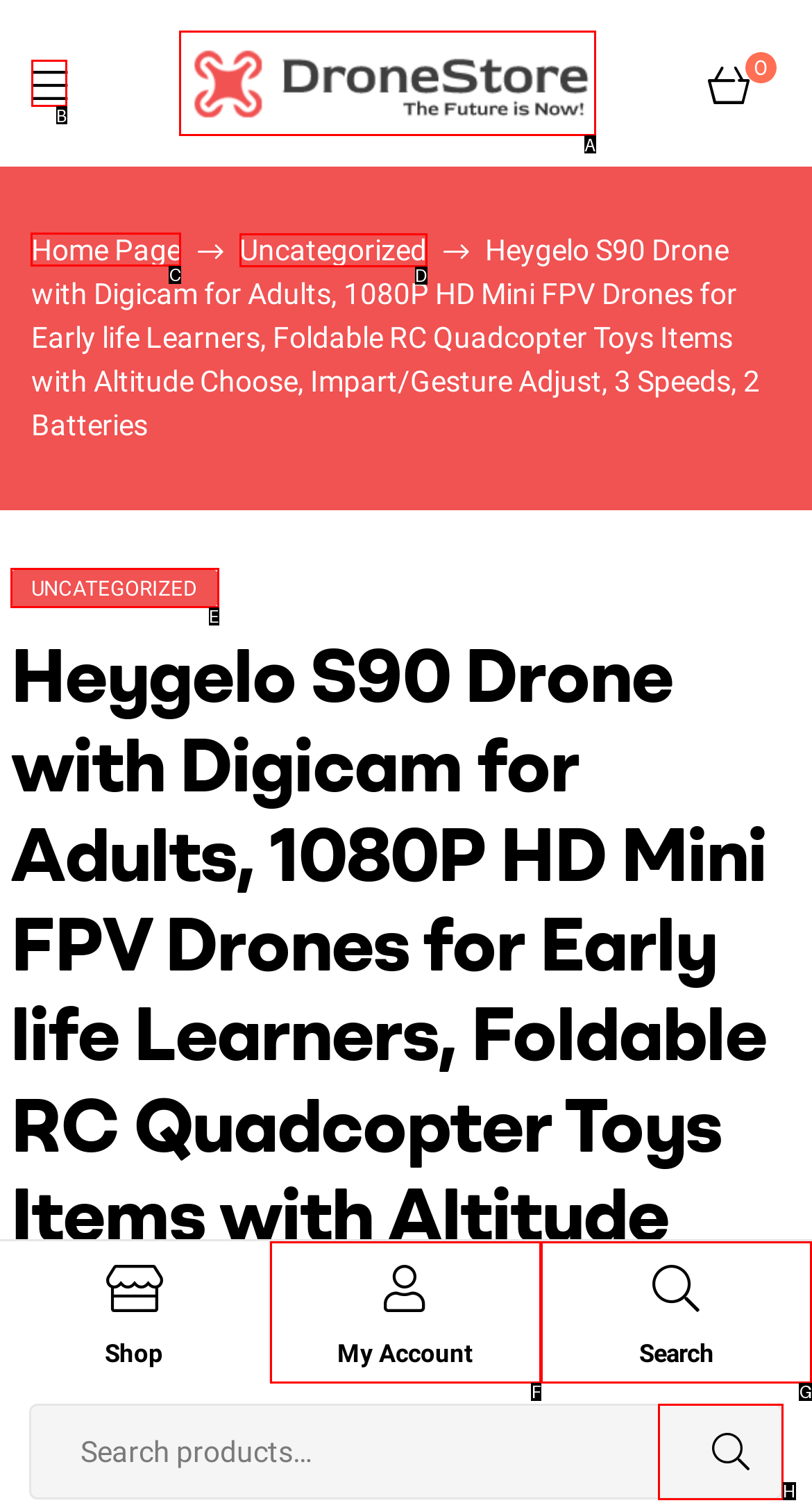Select the right option to accomplish this task: Go to home page. Reply with the letter corresponding to the correct UI element.

C